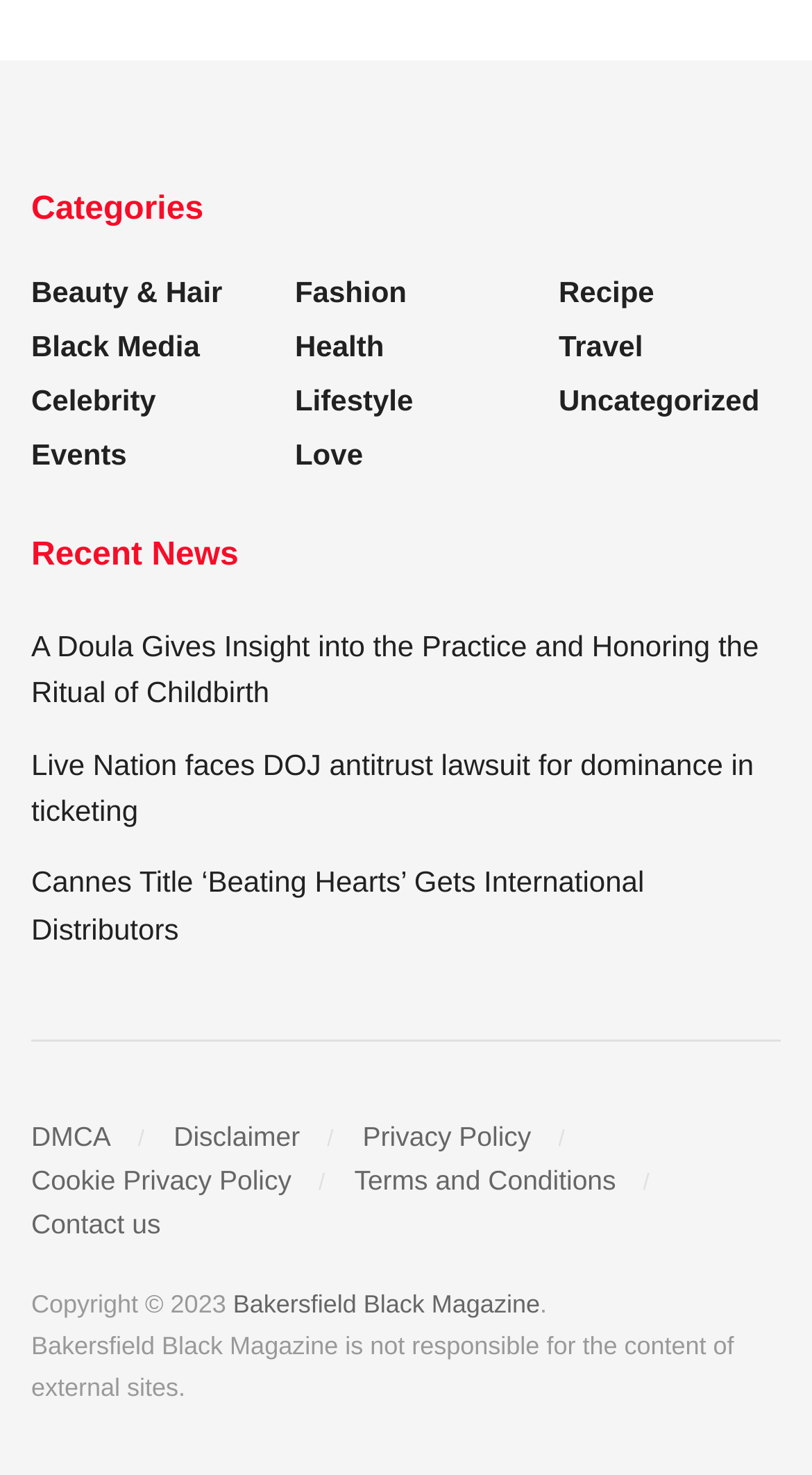Please find the bounding box coordinates of the clickable region needed to complete the following instruction: "Contact us through the contact page". The bounding box coordinates must consist of four float numbers between 0 and 1, i.e., [left, top, right, bottom].

[0.038, 0.819, 0.198, 0.84]